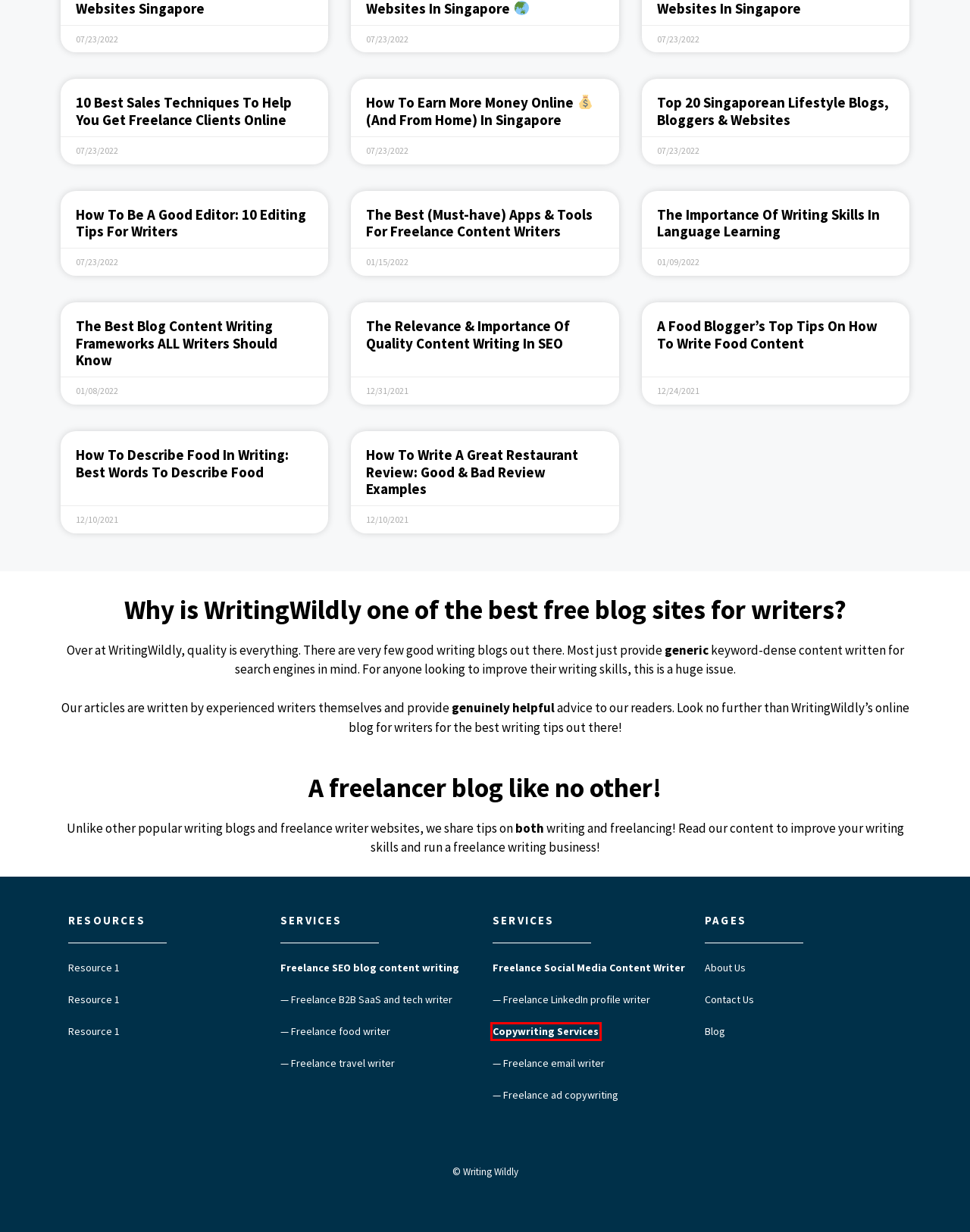Consider the screenshot of a webpage with a red bounding box around an element. Select the webpage description that best corresponds to the new page after clicking the element inside the red bounding box. Here are the candidates:
A. Freelance Travel Content Writer In Singapore | WritingWildly ✍🏼
B. Copywriting Agency Singapore | Hire Freelance Copywriter ✍🏼
C. How To Write A Great Restaurant Review: Good & Bad Review Examples | Writing Wildly
D. Professional Freelance Email Copywriter For Hire | Writingwildly ✍🏼
E. How To Earn More Money Online 💰 (And From Home) In Singapore | Writing Wildly
F. SaaS Blog Content Writing Company | Hire B2B SaaS Freelance Writer
G. Hire A Professional Linkedin Profile Writer | WritingWildly ✍🏼
H. Hire The Top Freelance Advertising Copywriter | Writingwildly ✍🏼

B